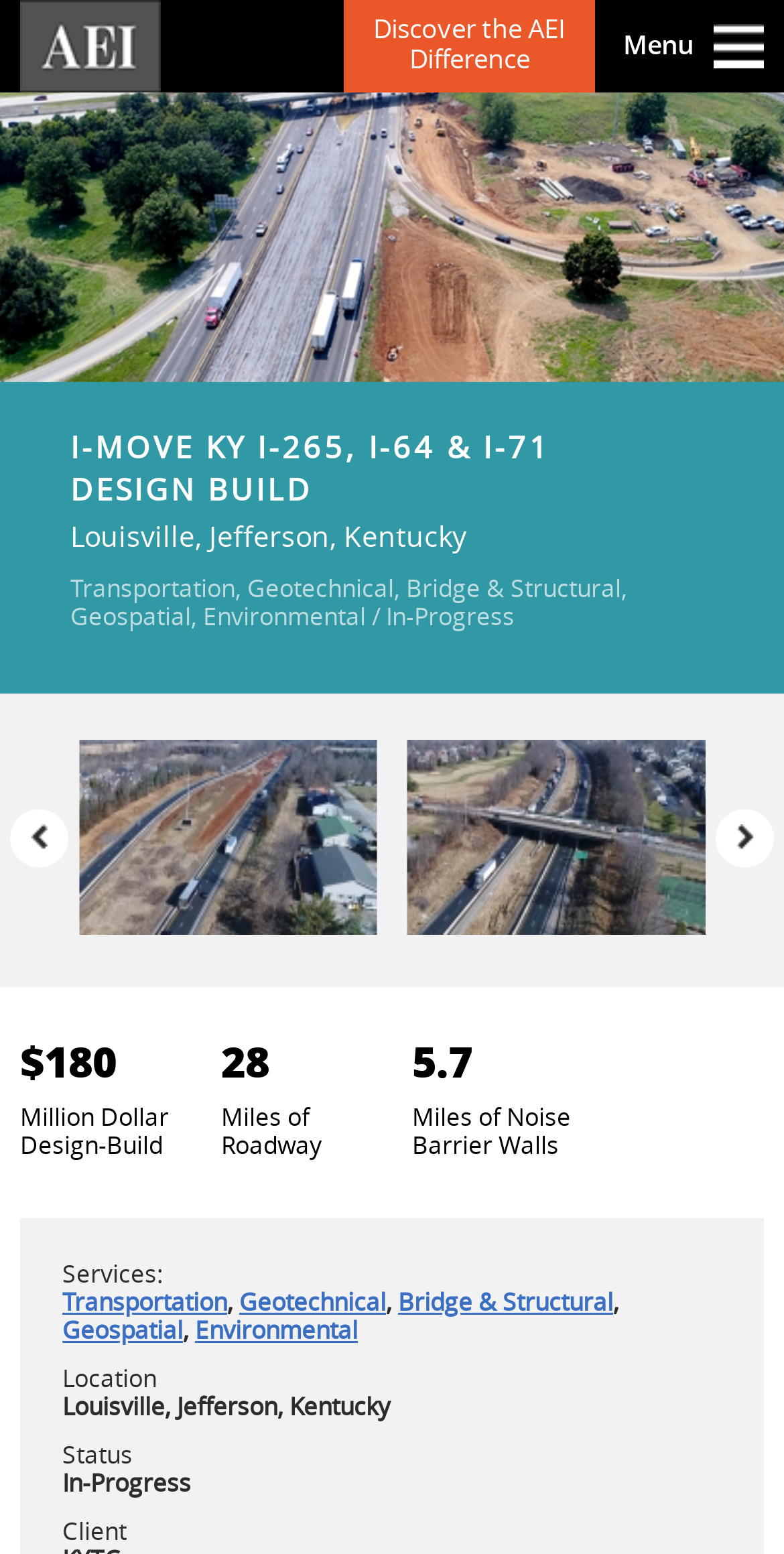Please specify the bounding box coordinates in the format (top-left x, top-left y, bottom-right x, bottom-right y), with values ranging from 0 to 1. Identify the bounding box for the UI component described as follows: Discover the AEI Difference

[0.438, 0.0, 0.759, 0.06]